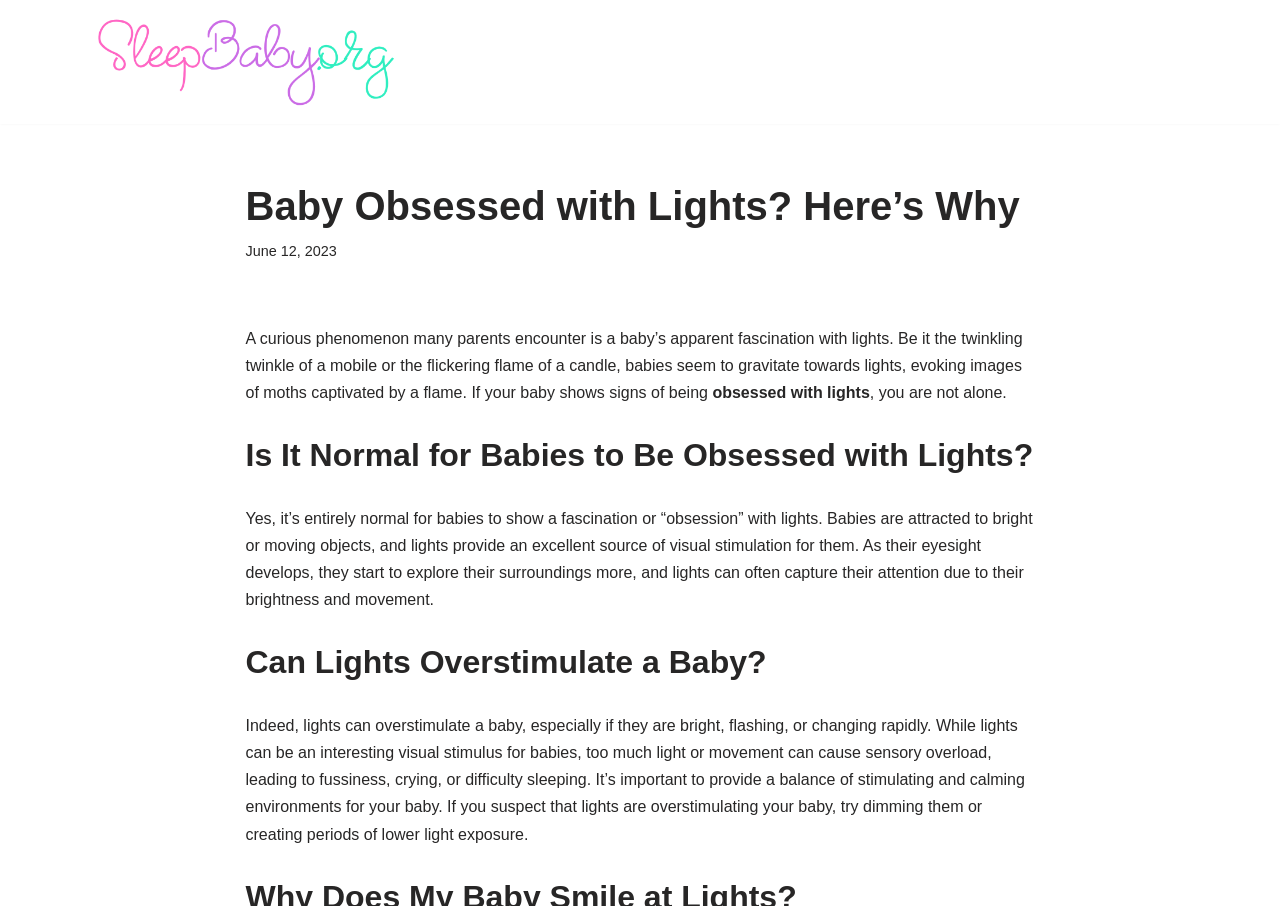Write an extensive caption that covers every aspect of the webpage.

The webpage is about babies' fascination with lights, with the title "Baby Obsessed with Lights? Here's Why" at the top. Below the title, there is a logo of SleepBaby.org, which is an image, accompanied by a link to the organization's baby sleep workshop. 

To the right of the logo, there is a heading that repeats the title, followed by a timestamp indicating the article was published on June 12, 2023. 

Below the timestamp, there is a paragraph of text that discusses how babies are drawn to lights, comparing them to moths captivated by a flame. The text is divided into three sections, with the middle section highlighted as "obsessed with lights". 

Further down, there are two subheadings: "Is It Normal for Babies to Be Obsessed with Lights?" and "Can Lights Overstimulate a Baby?". Each subheading is followed by a block of text that provides answers to these questions. The first section explains that it's normal for babies to be fascinated with lights due to their developing eyesight and the visual stimulation they provide. The second section warns that lights can overstimulate babies, leading to fussiness and difficulty sleeping, and advises parents to provide a balance of stimulating and calming environments.